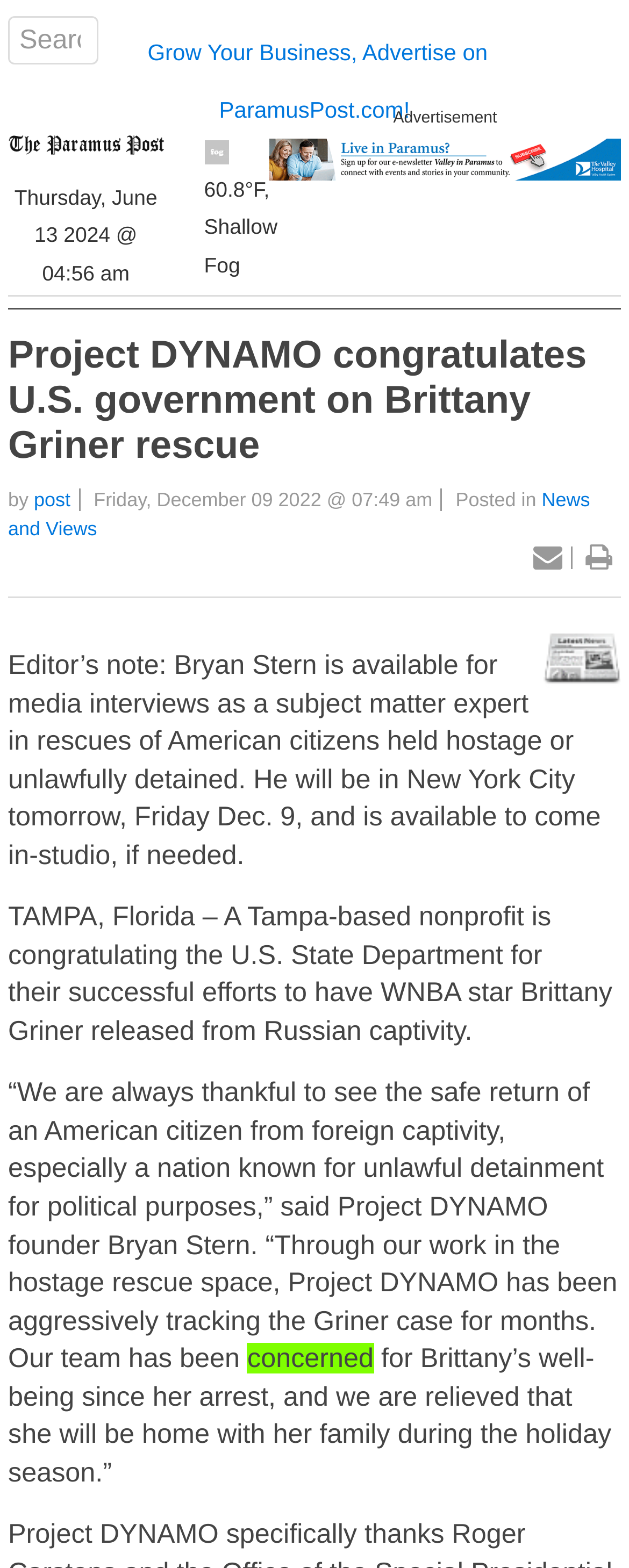Locate the bounding box coordinates of the UI element described by: "Home". The bounding box coordinates should consist of four float numbers between 0 and 1, i.e., [left, top, right, bottom].

None